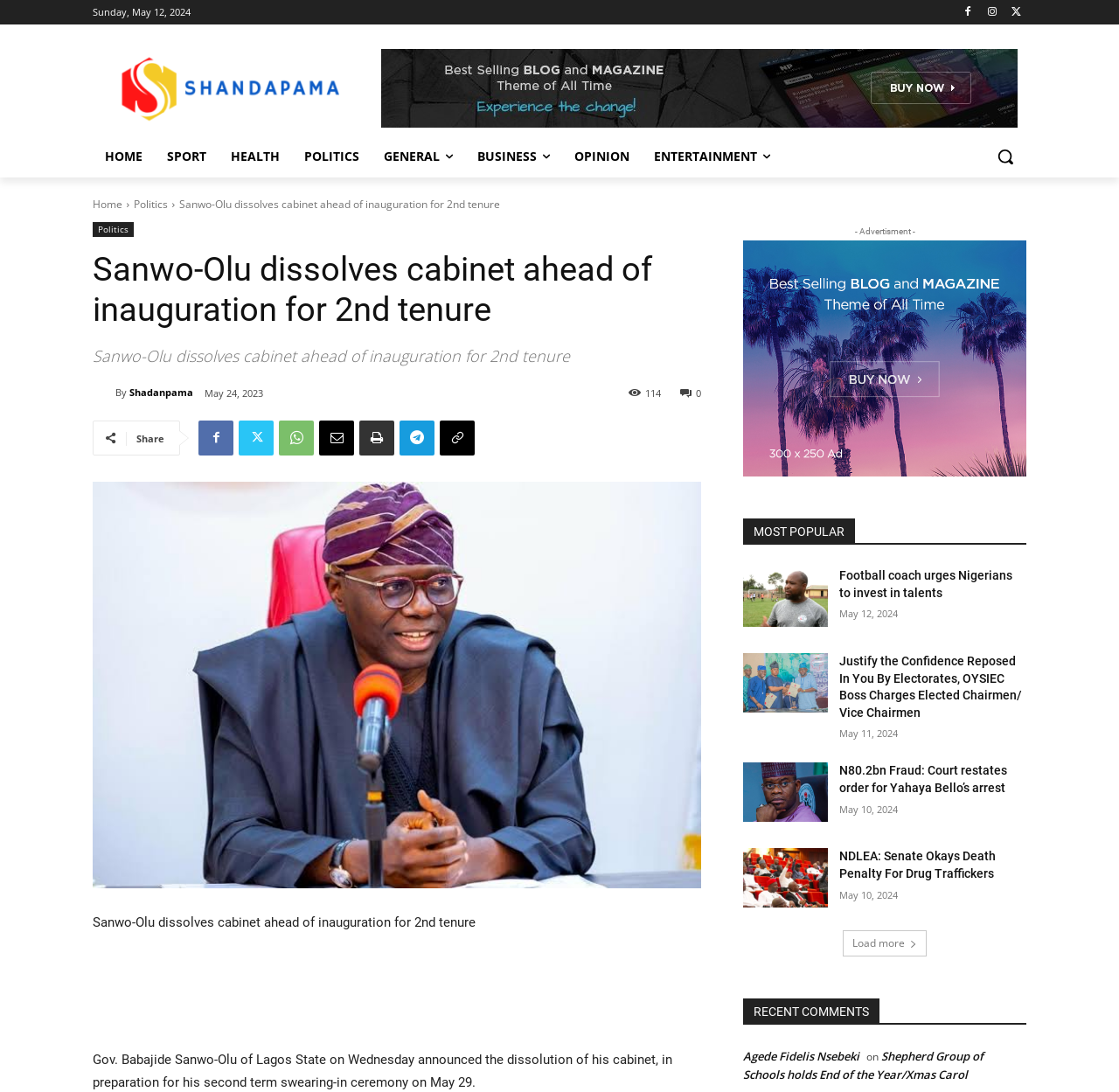Locate the bounding box coordinates for the element described below: "Company". The coordinates must be four float values between 0 and 1, formatted as [left, top, right, bottom].

None